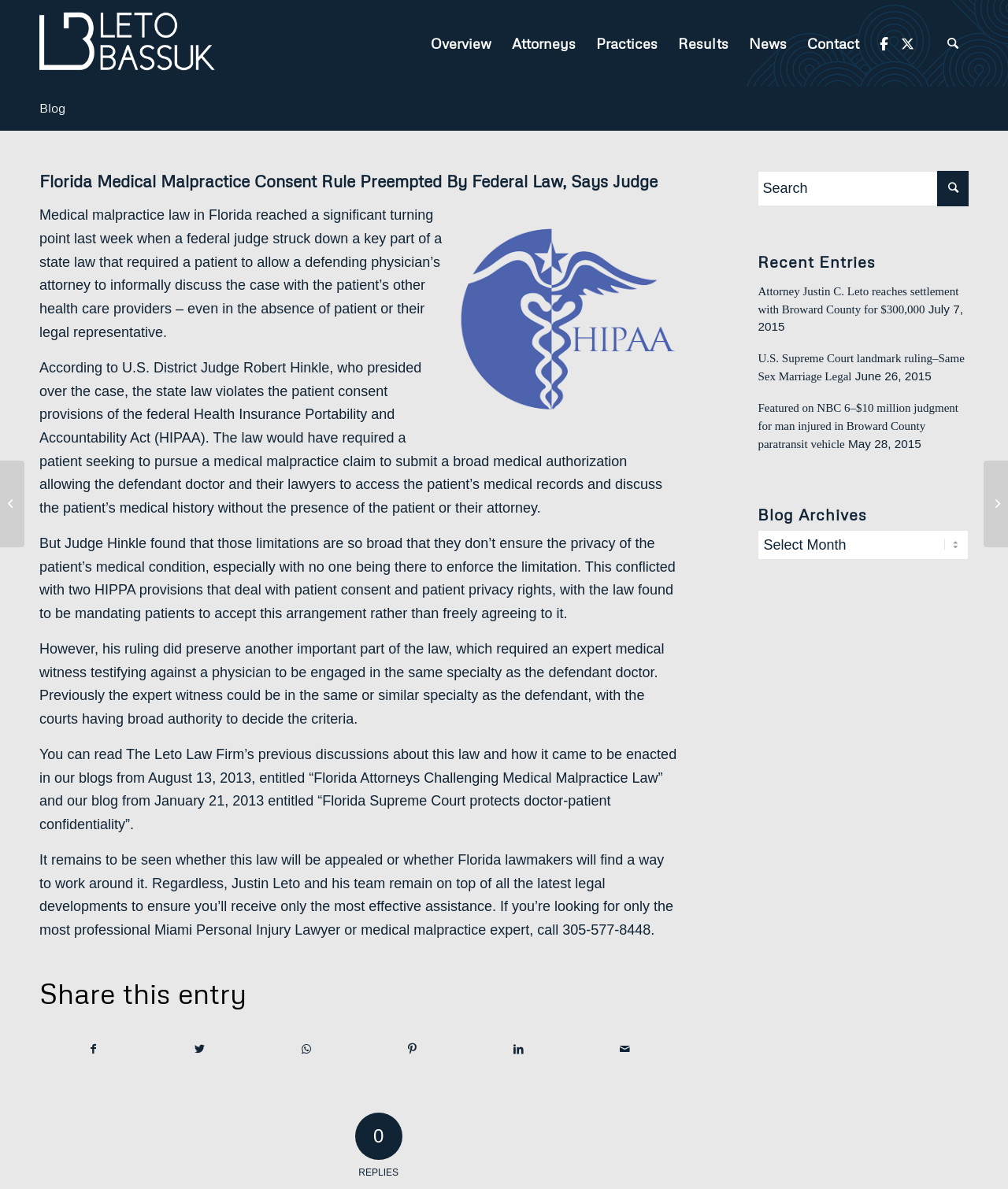Please specify the bounding box coordinates of the clickable region necessary for completing the following instruction: "Click on the 'Leto | Bassuk' link". The coordinates must consist of four float numbers between 0 and 1, i.e., [left, top, right, bottom].

[0.039, 0.0, 0.213, 0.073]